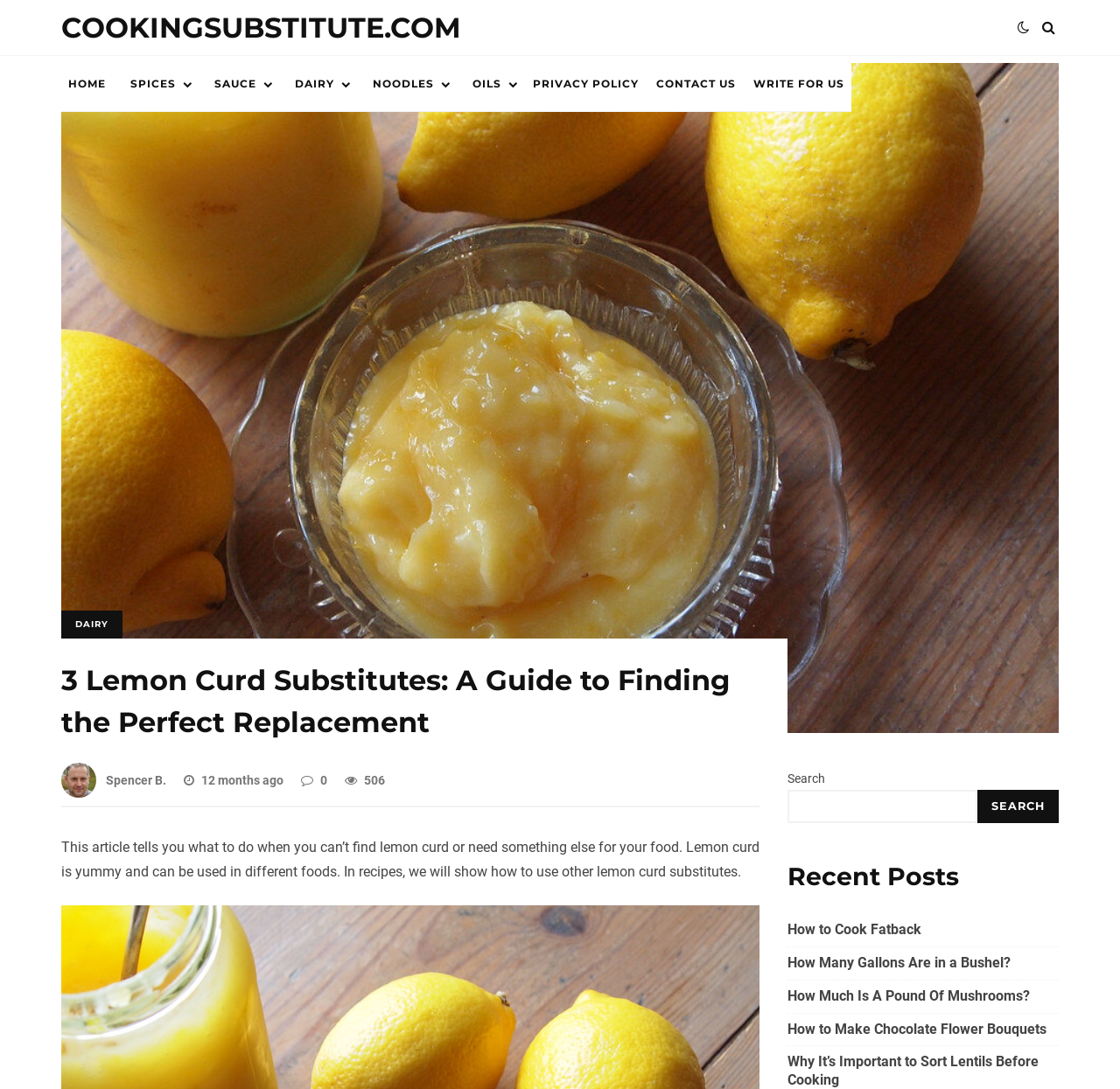Please find the bounding box coordinates of the element that needs to be clicked to perform the following instruction: "Read the article about 3 Lemon Curd Substitutes". The bounding box coordinates should be four float numbers between 0 and 1, represented as [left, top, right, bottom].

[0.055, 0.606, 0.678, 0.683]